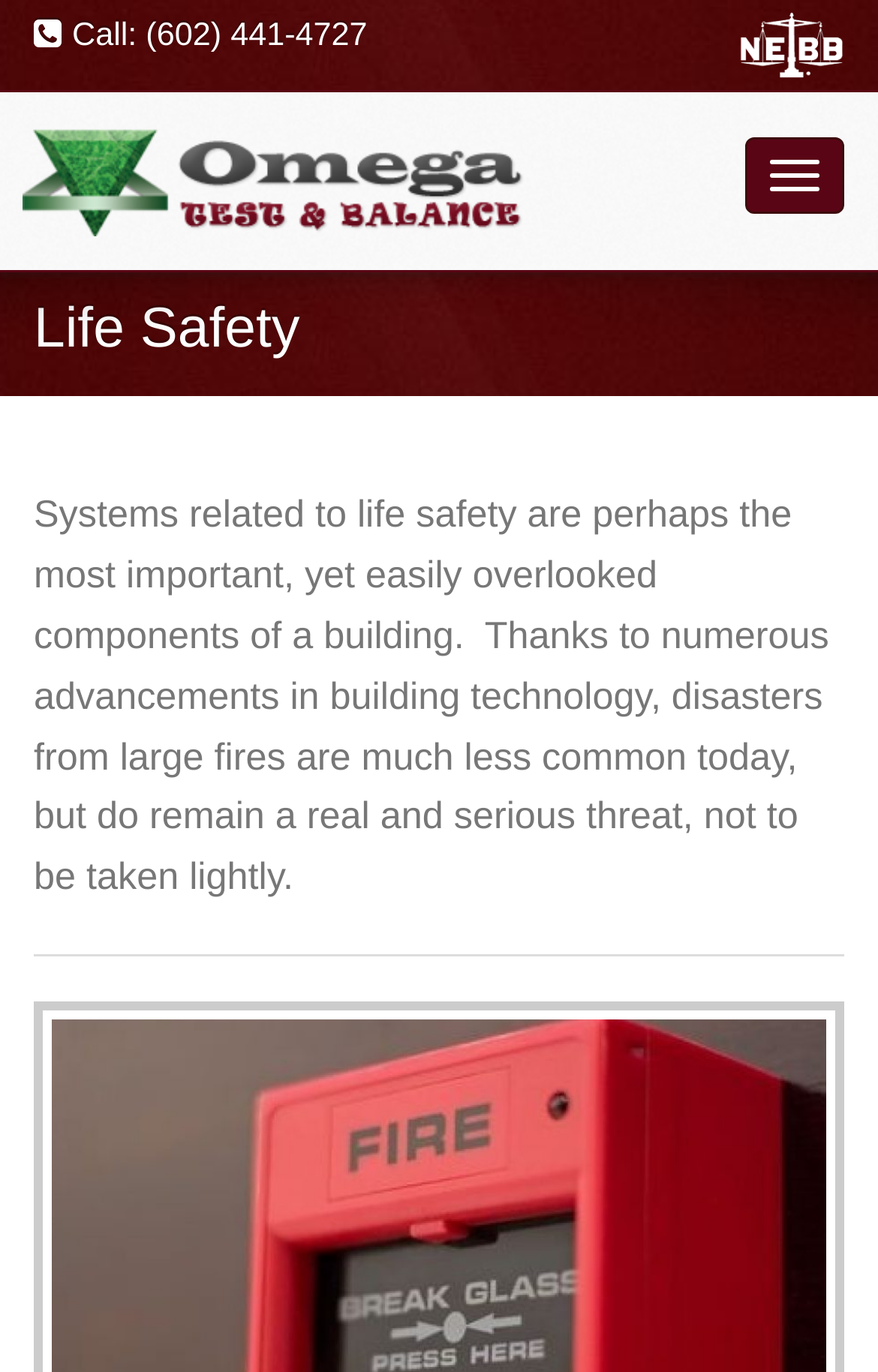Provide the bounding box coordinates of the HTML element described by the text: "Alan Flurry". The coordinates should be in the format [left, top, right, bottom] with values between 0 and 1.

None